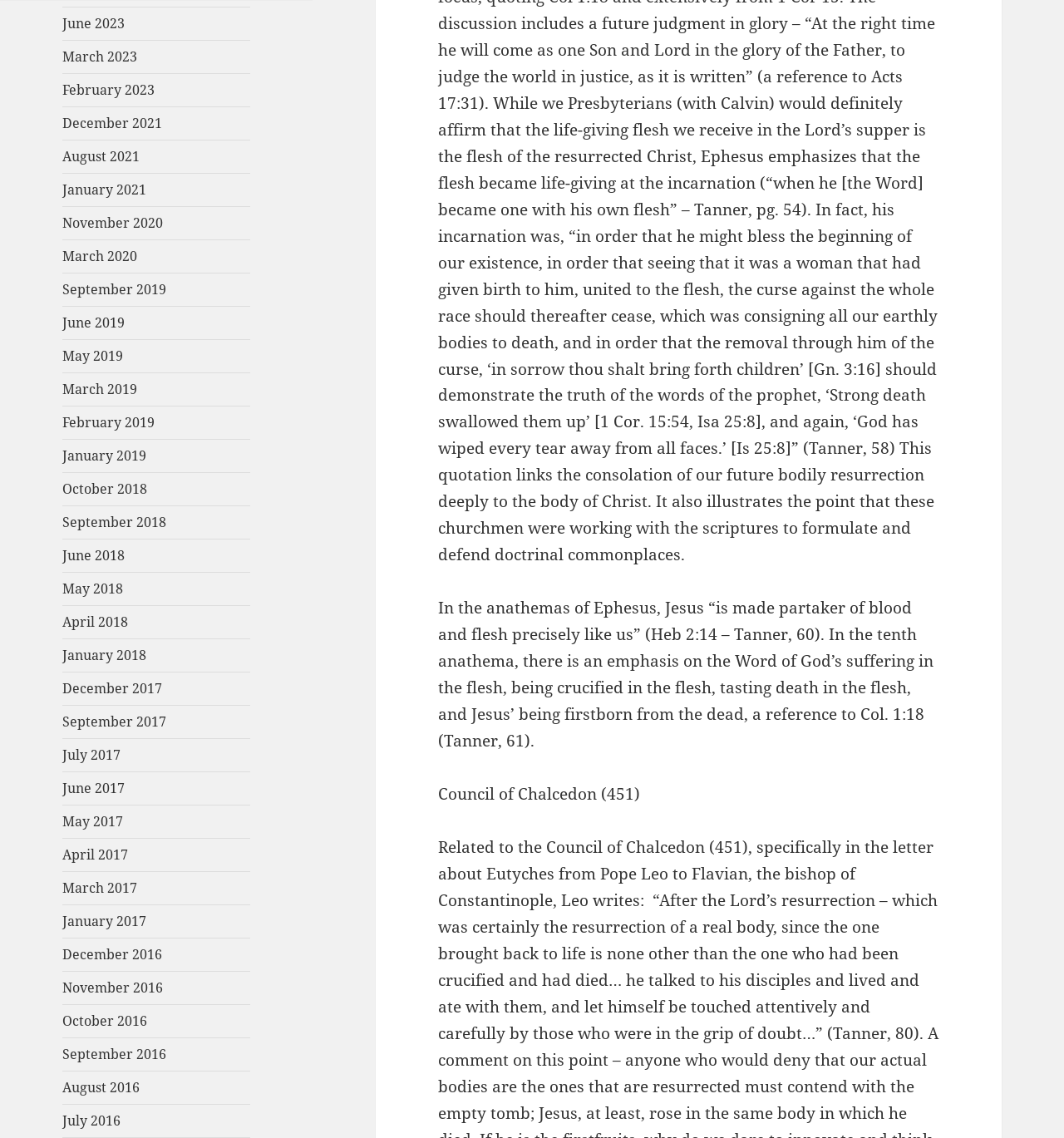What is the topic of the text?
Based on the image, provide a one-word or brief-phrase response.

Council of Chalcedon